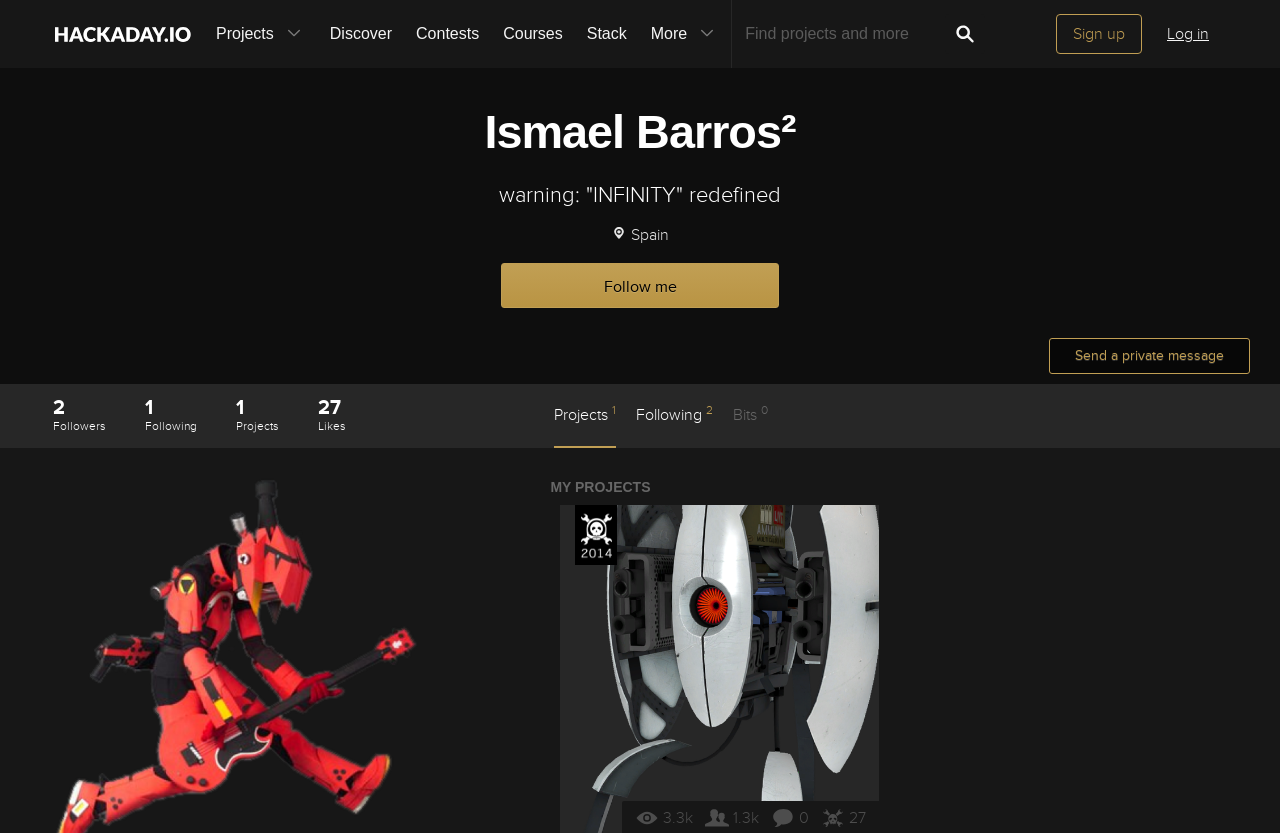Given the element description Stack, predict the bounding box coordinates for the UI element in the webpage screenshot. The format should be (top-left x, top-left y, bottom-right x, bottom-right y), and the values should be between 0 and 1.

[0.449, 0.0, 0.499, 0.082]